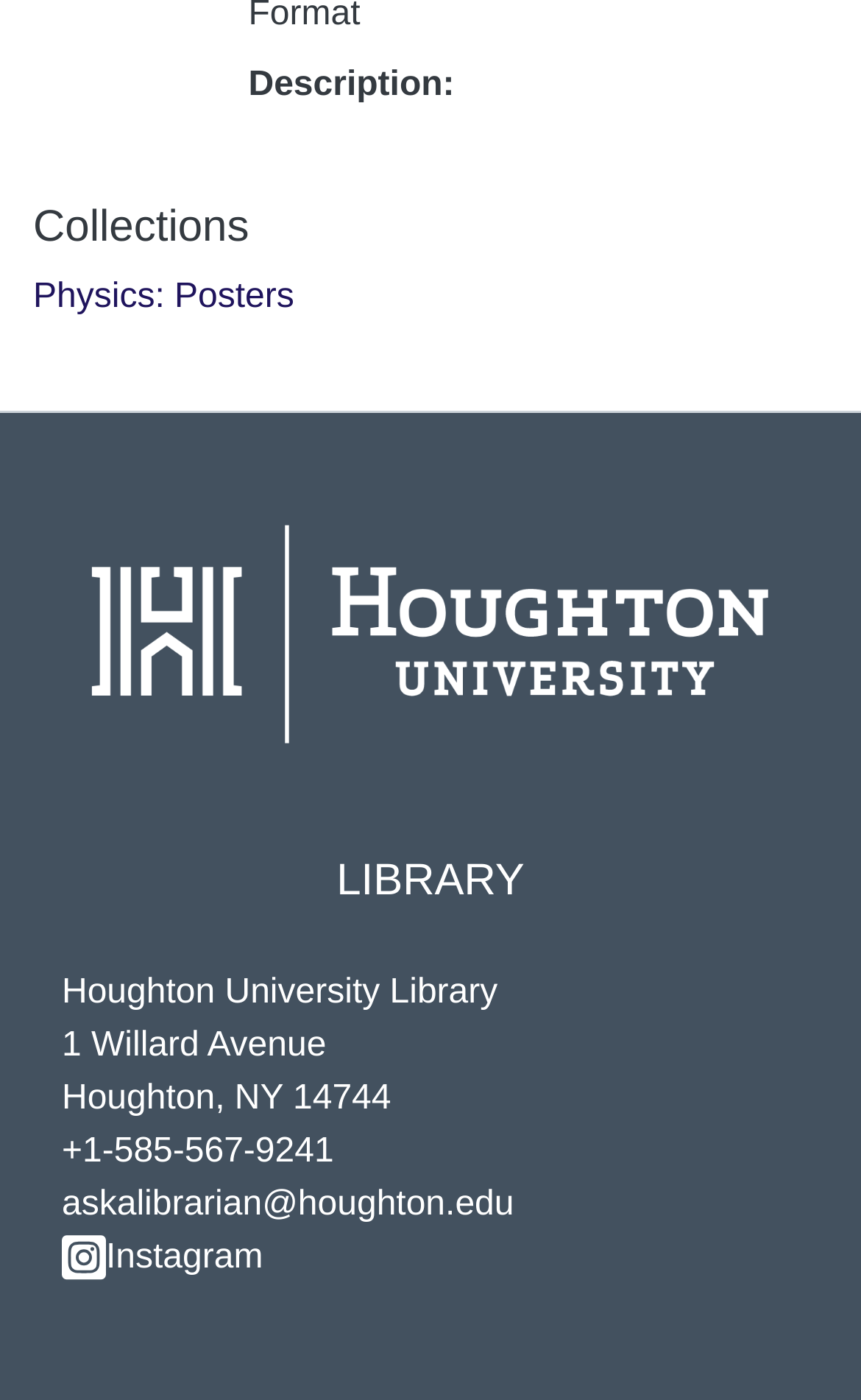What is the address of the library?
Please provide a single word or phrase in response based on the screenshot.

1 Willard Avenue, Houghton, NY 14744